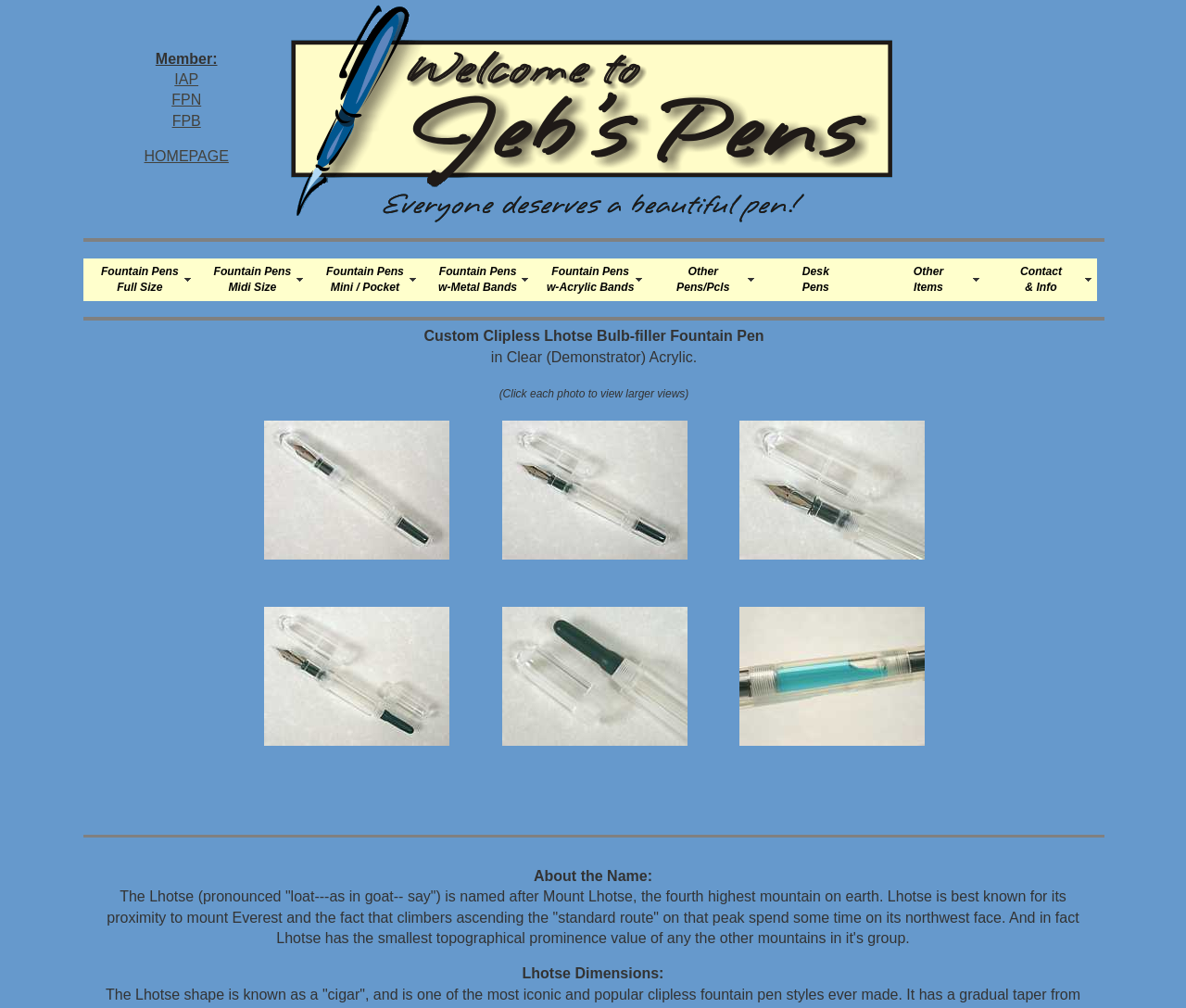What is the text of the StaticText element below the second LayoutTable?
Based on the visual, give a brief answer using one word or a short phrase.

(Click each photo to view larger views)